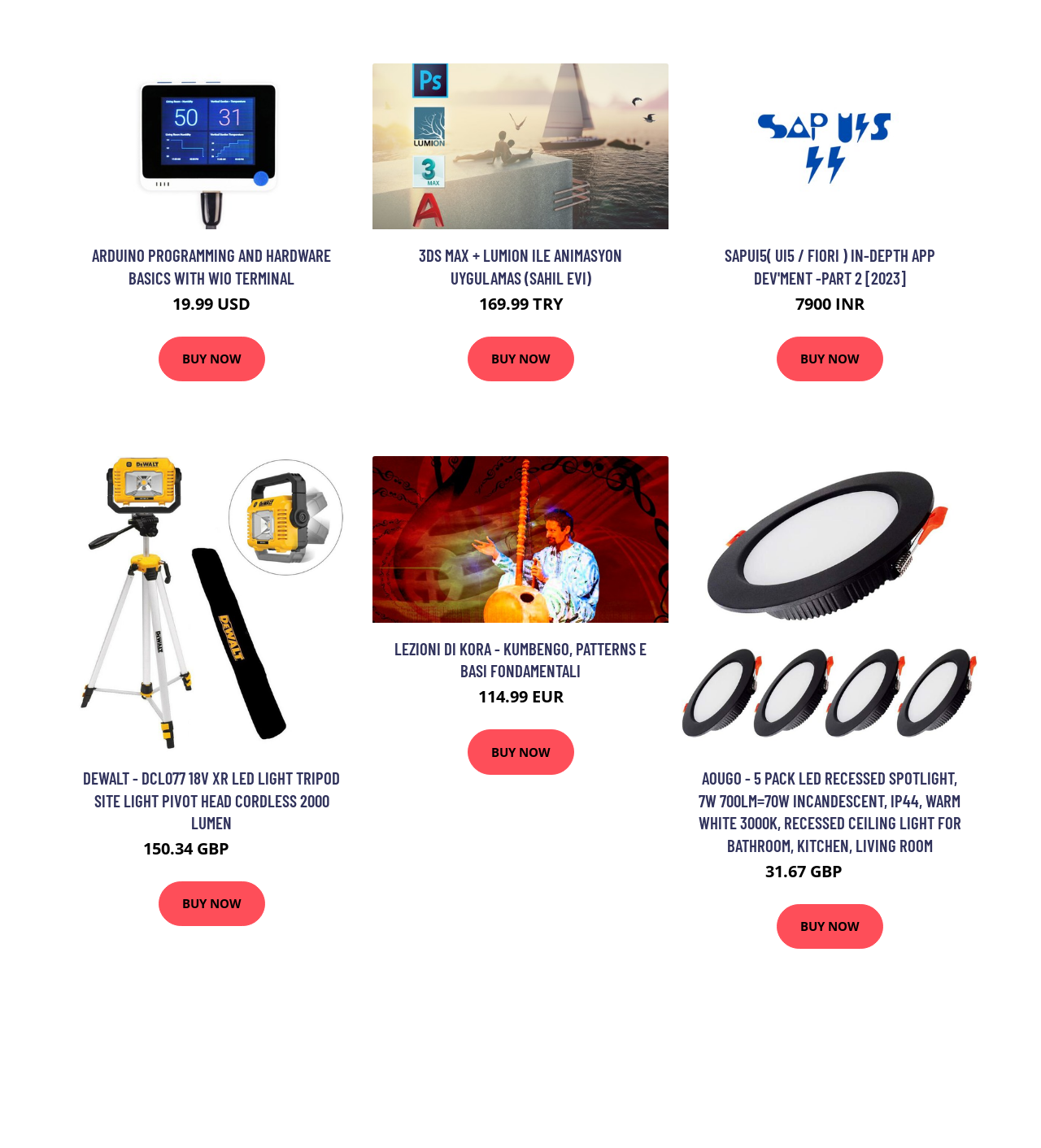How many products are listed on the webpage?
Using the information from the image, give a concise answer in one word or a short phrase.

6